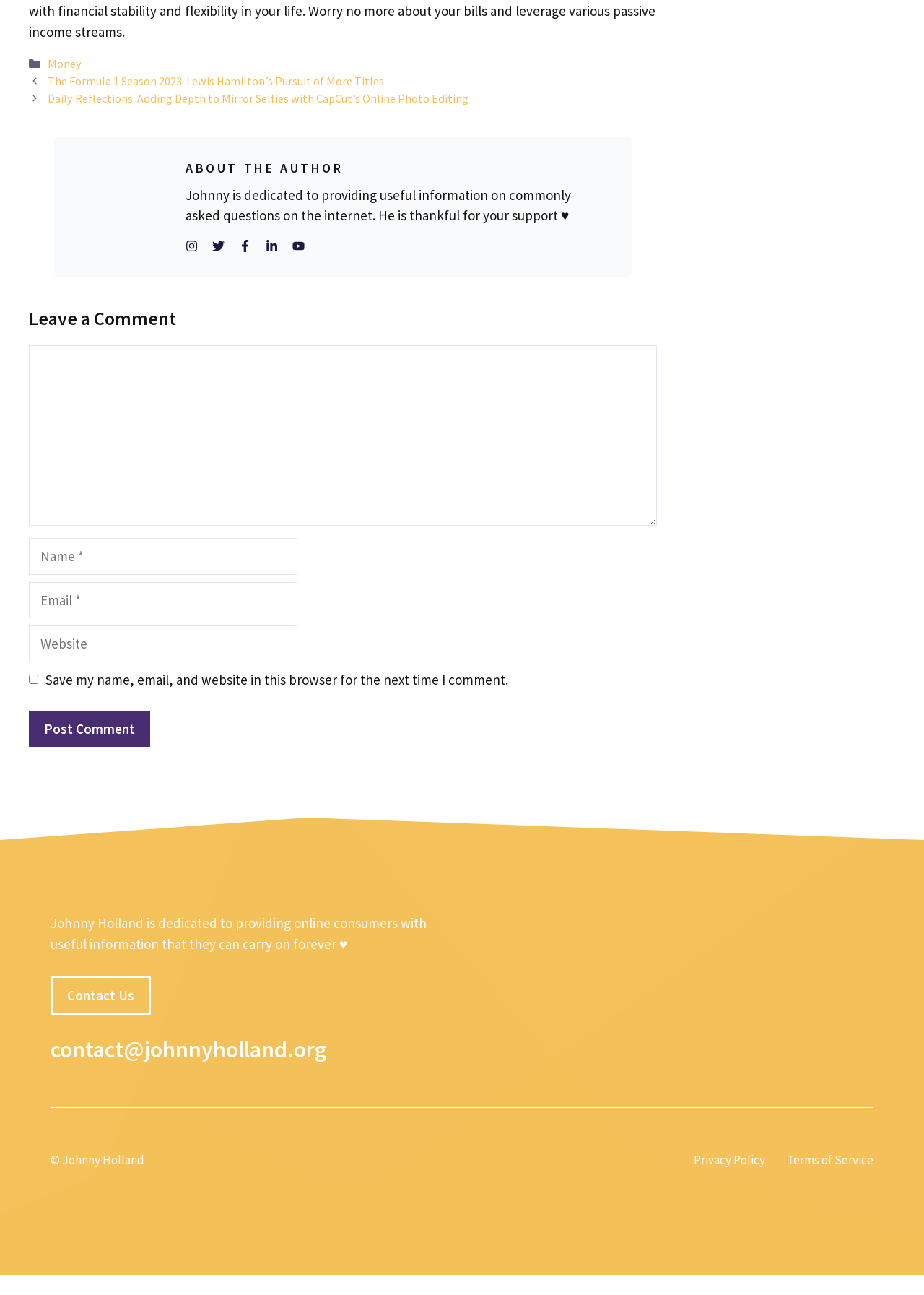Pinpoint the bounding box coordinates of the element you need to click to execute the following instruction: "Click on the 'Money' category". The bounding box should be represented by four float numbers between 0 and 1, in the format [left, top, right, bottom].

[0.051, 0.044, 0.088, 0.055]